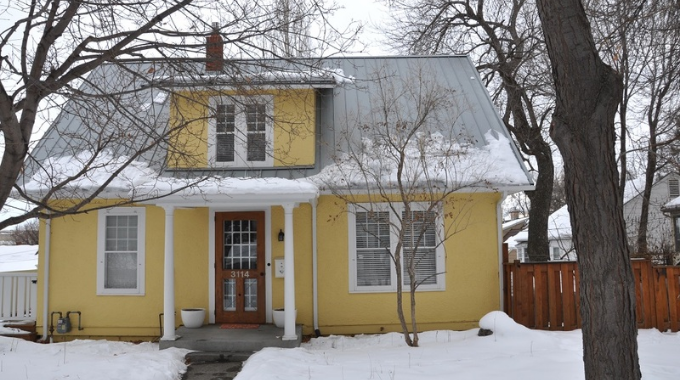Thoroughly describe everything you see in the image.

This image showcases a charming yellow house located at 3114 12th Avenue North in Billings, Montana. The facade features a classic design with a sloped gray roof and white window trims, creating a warm and inviting appearance. Snow blankets the ground, indicating winter. The front door, adorned with a decorative light fixture, is centrally positioned and flanked by two windows that invite natural light into the home. Surrounding the house are leafless trees, adding to the tranquil winter atmosphere. This view captures the essence of the home's exterior and its inviting character. The property is documented as part of the Montana Historic Property Record, underscoring its historical significance. The date of the record is from July 2015, with the acknowledgment of the creator being the Western Heritage Center in Billings, MT.